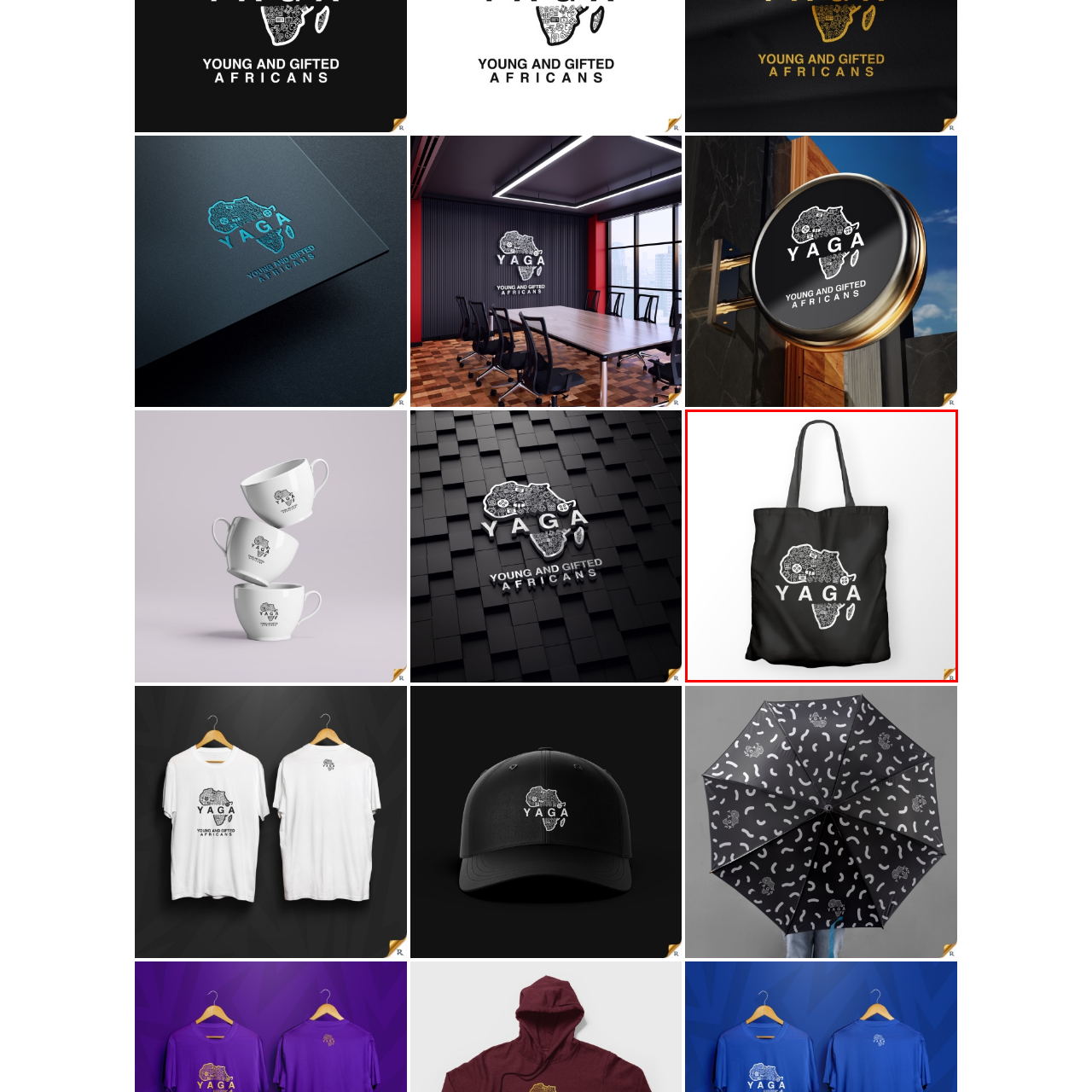What is the purpose of the bag's design?
Study the image highlighted with a red bounding box and respond to the question with a detailed answer.

The caption explains that the unique artwork on the bag reflects a connection to African heritage and creativity, implying that the design serves this purpose.